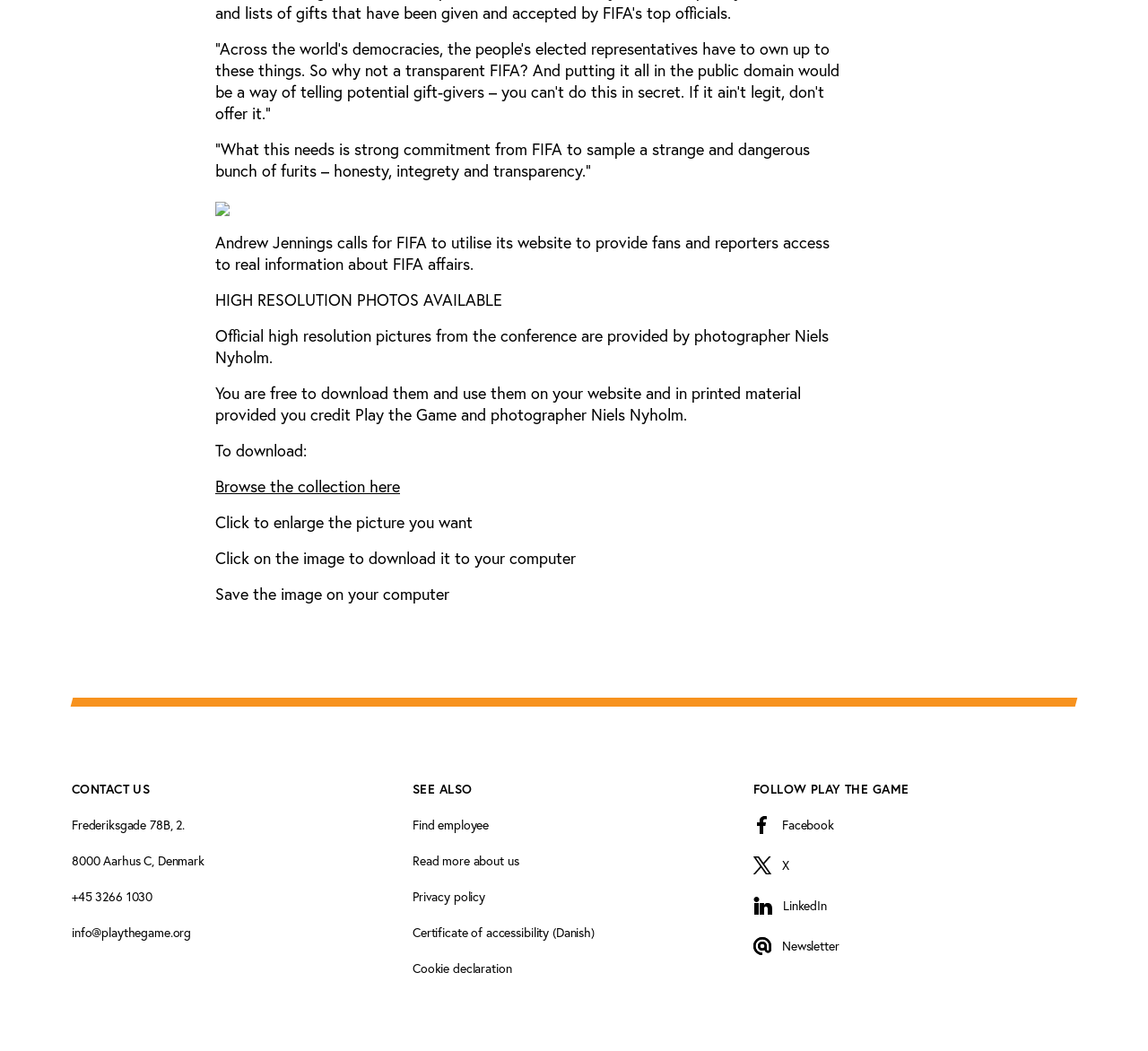What is the address of Play the Game?
Ensure your answer is thorough and detailed.

The webpage contains a 'CONTACT US' section, which provides the address of Play the Game as Frederiksgade 78B, 2. 8000 Aarhus C, Denmark.